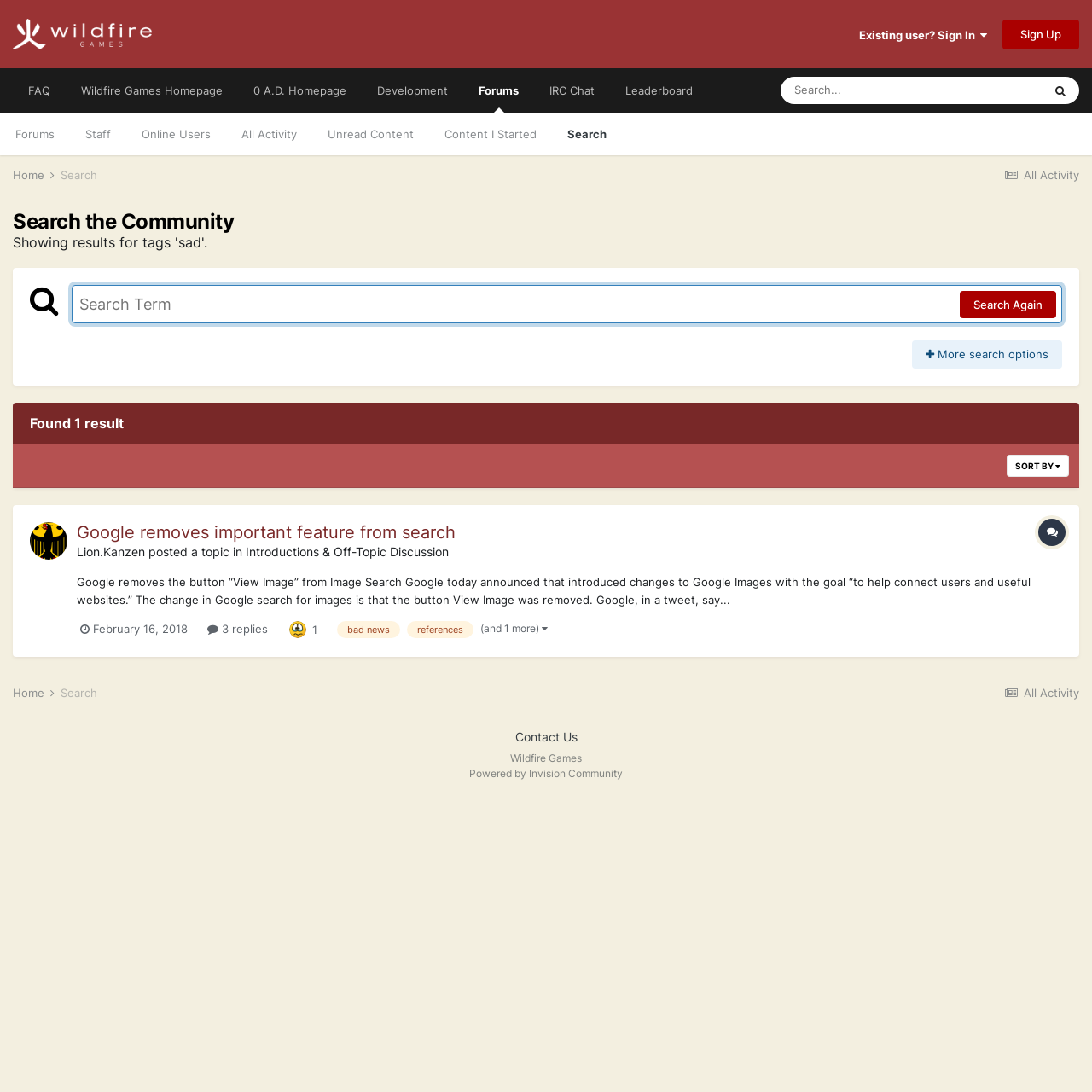What is the date of the topic post?
Look at the screenshot and respond with a single word or phrase.

February 16, 2018